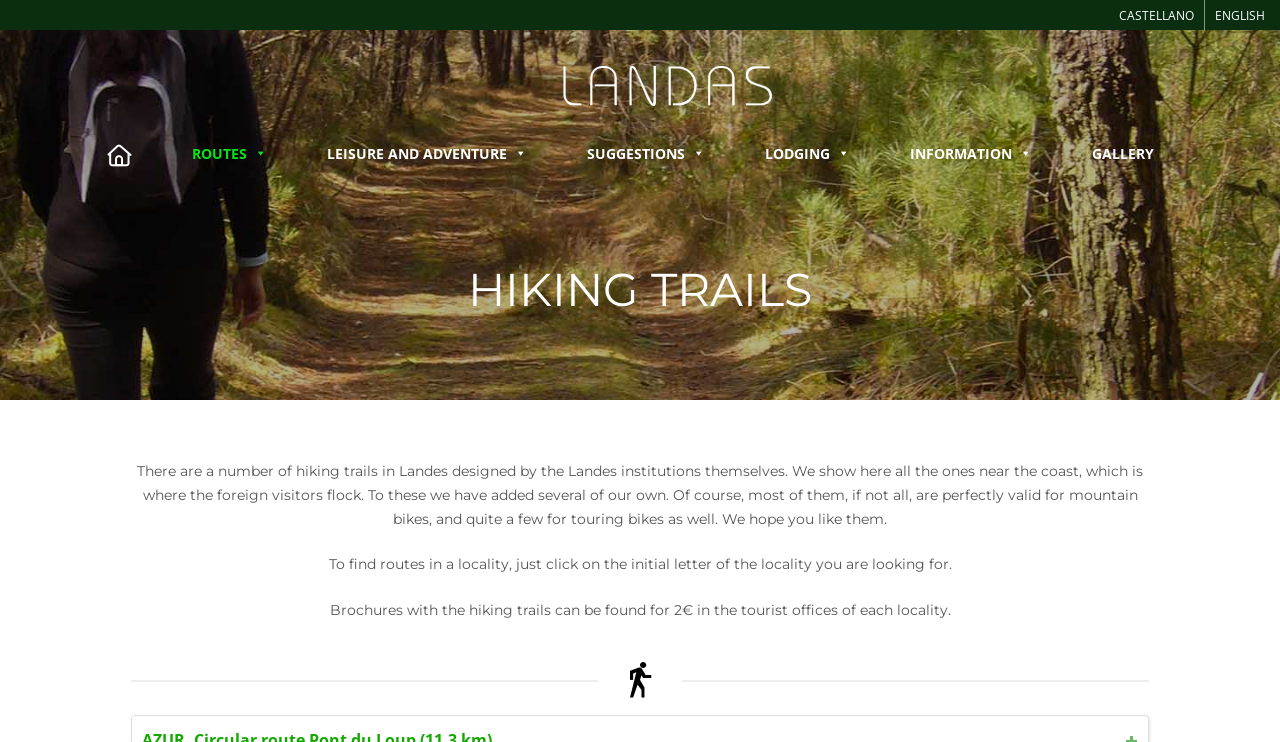Please specify the bounding box coordinates of the region to click in order to perform the following instruction: "Browse leisure and adventure".

[0.239, 0.19, 0.427, 0.223]